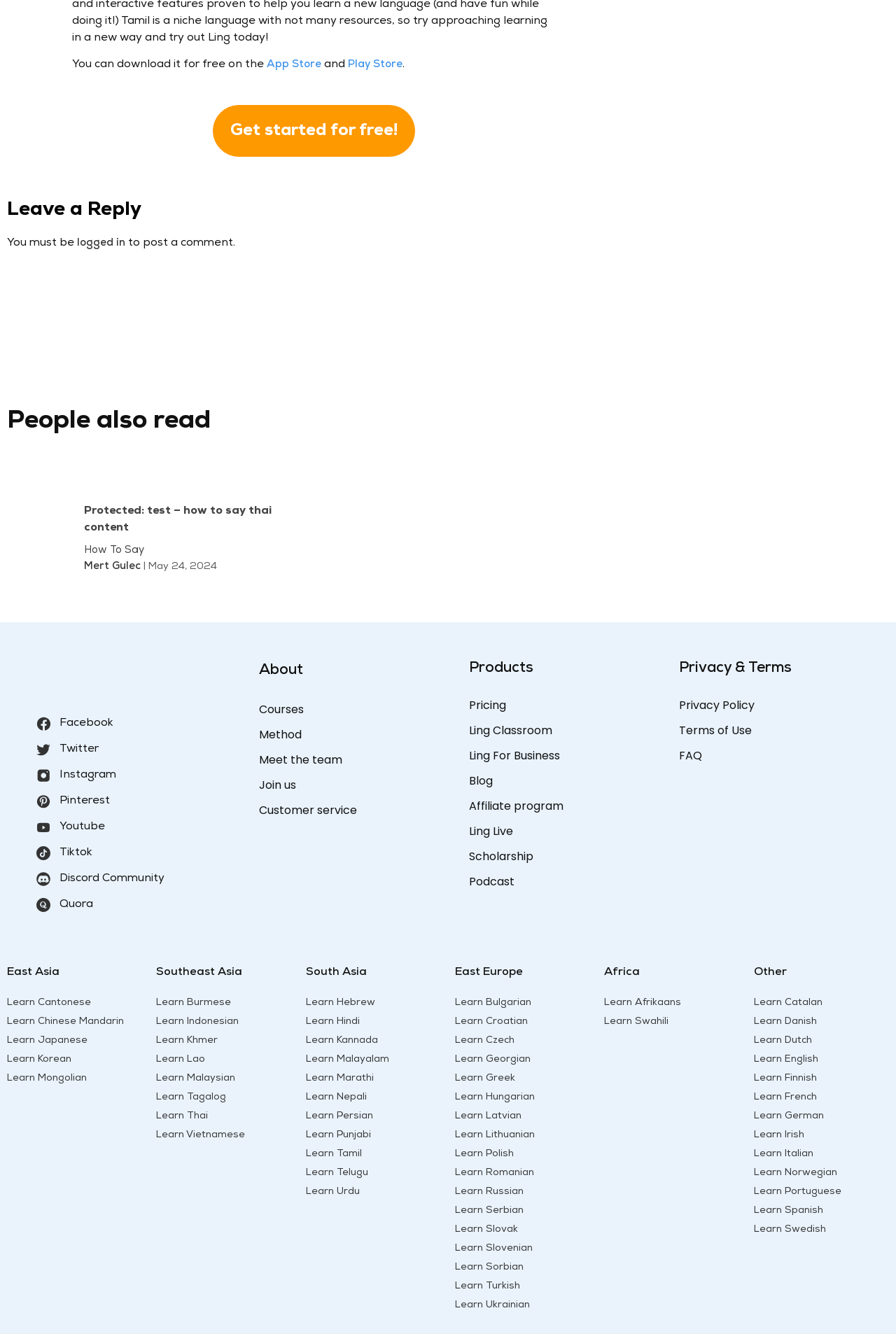Determine the bounding box coordinates for the clickable element to execute this instruction: "Read more about People also read". Provide the coordinates as four float numbers between 0 and 1, i.e., [left, top, right, bottom].

[0.008, 0.305, 0.992, 0.328]